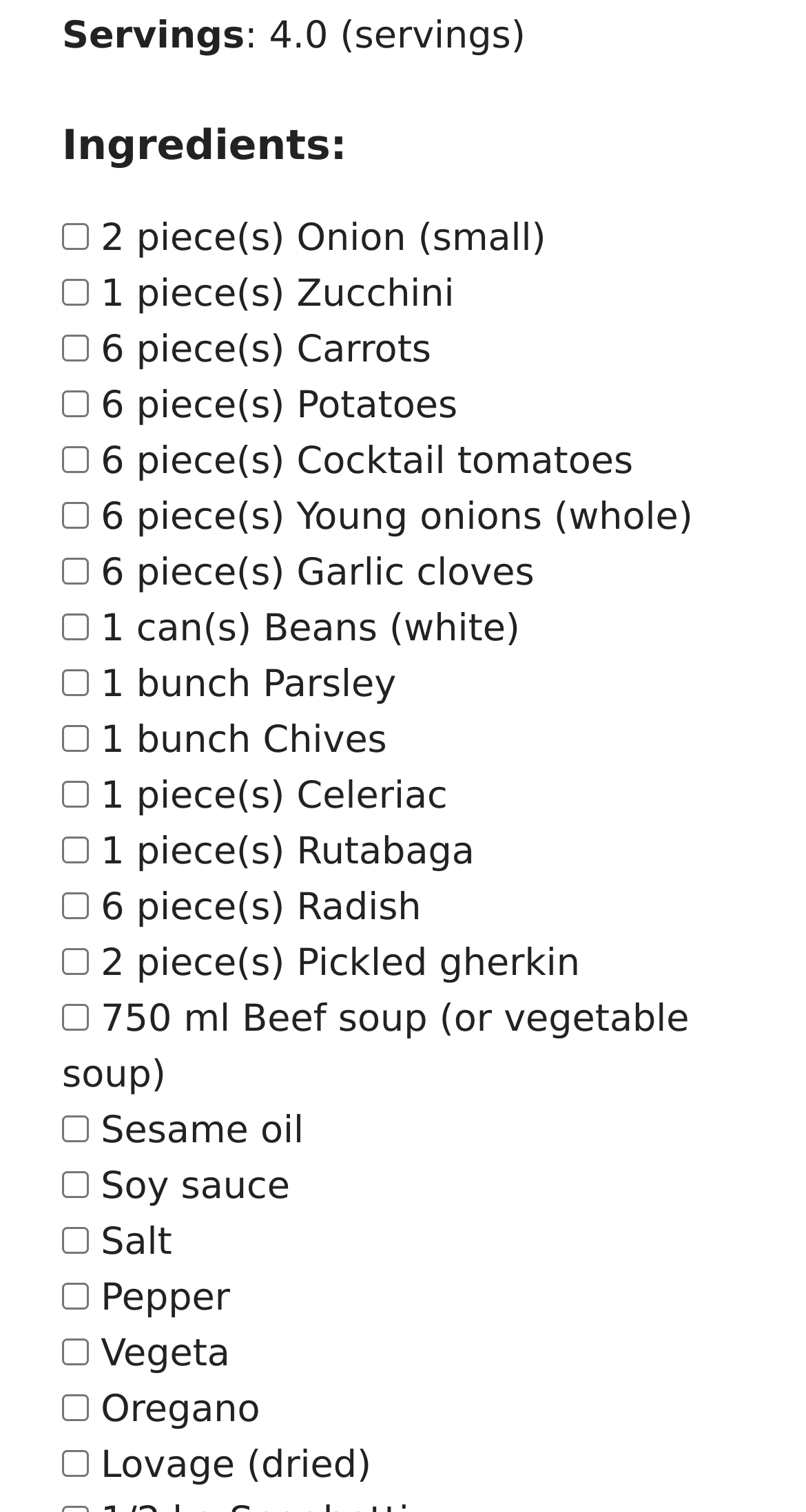Based on what you see in the screenshot, provide a thorough answer to this question: How many types of vegetables are listed?

I counted the number of checkbox elements with vegetable names, starting from 'Onion (small)' to 'Rutabaga'. There are 10 vegetable types listed.